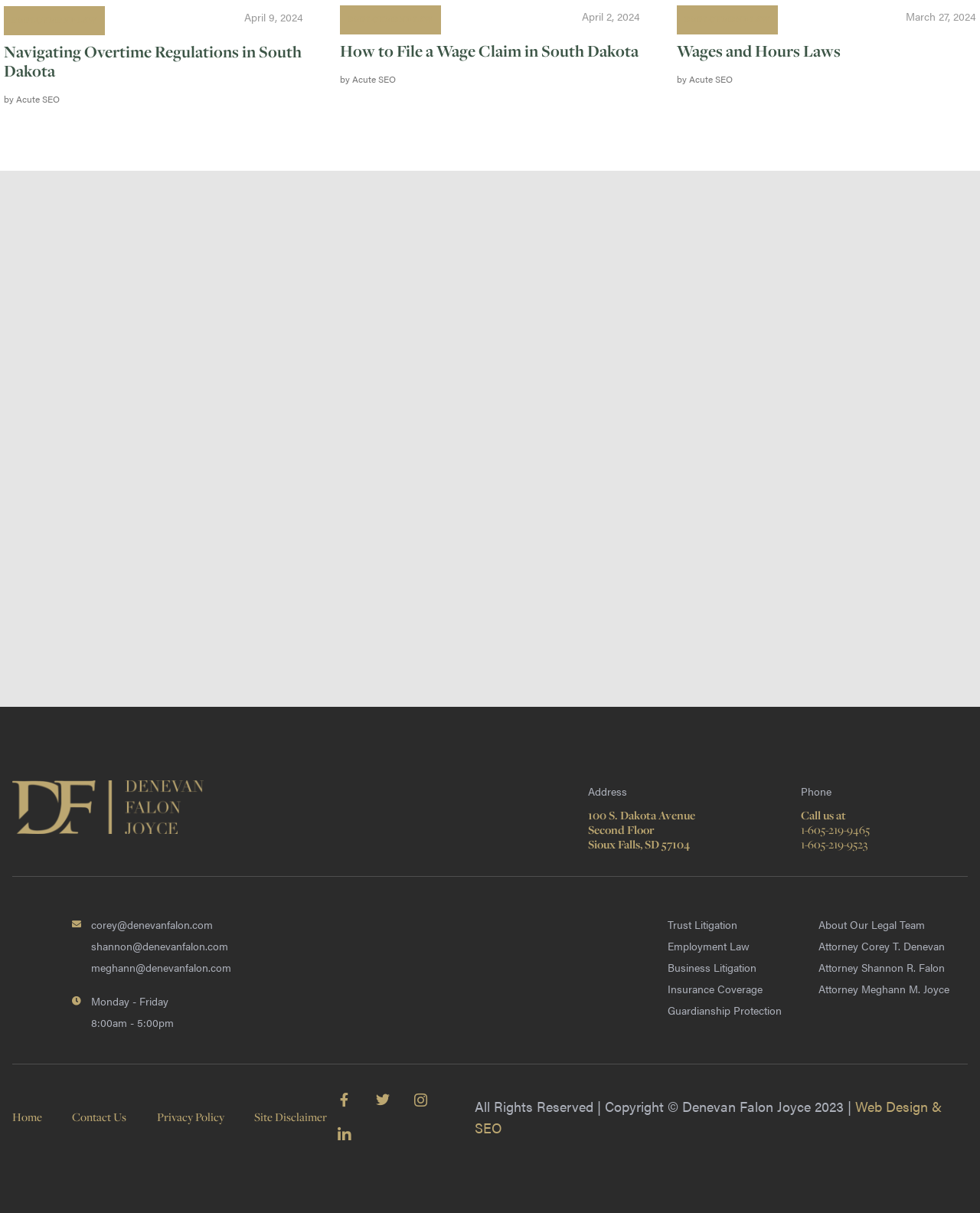What are the office hours of the law firm?
Based on the image, answer the question in a detailed manner.

I found the office hours by looking at the footer section of the webpage, where it lists the office hours as 'Monday - Friday, 8:00am - 5:00pm'.